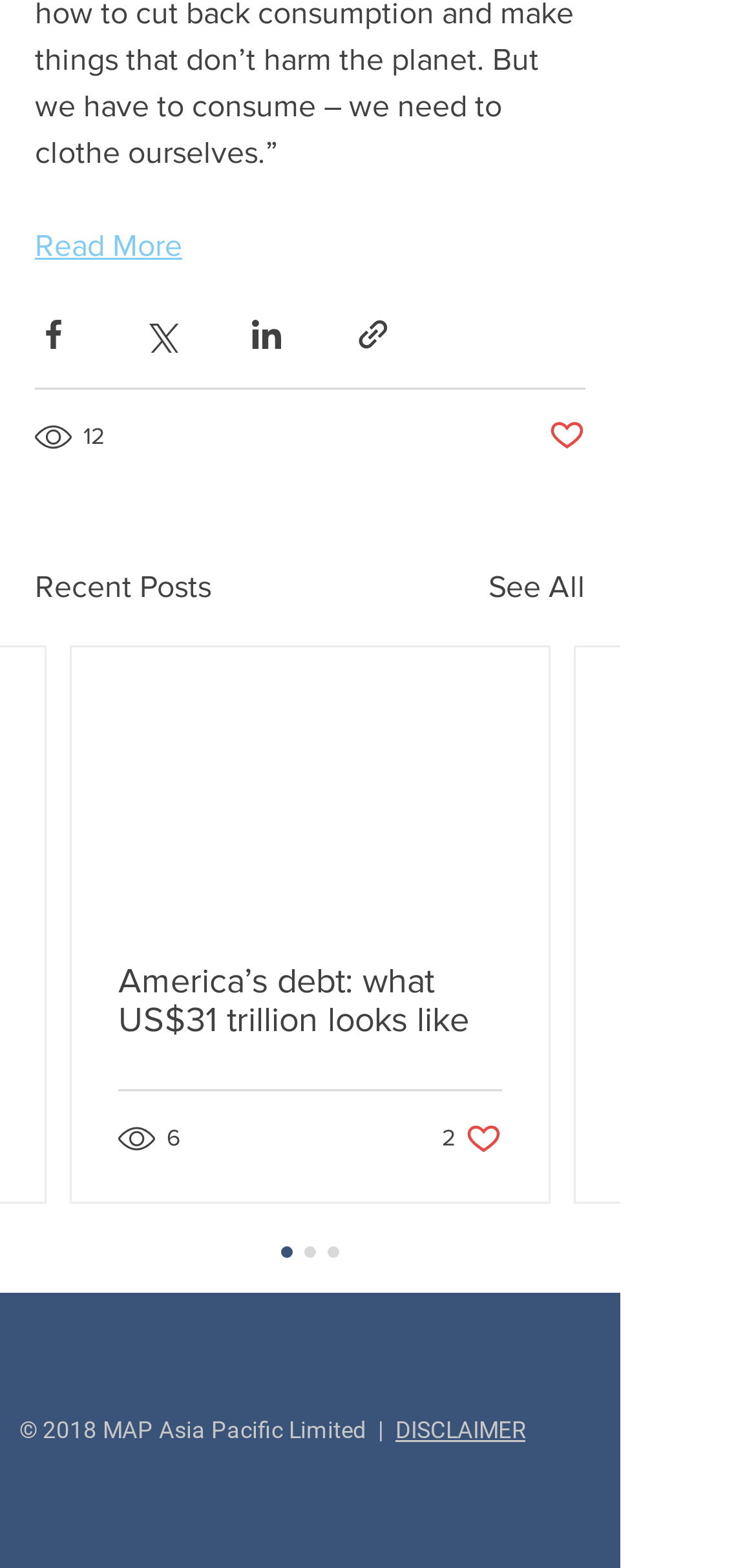How many likes does the first article have?
Answer the question with as much detail as possible.

The first article has 2 likes, which is indicated by the button '2 likes. Post not marked as liked' below the article title. This button also indicates that the post is not marked as liked.